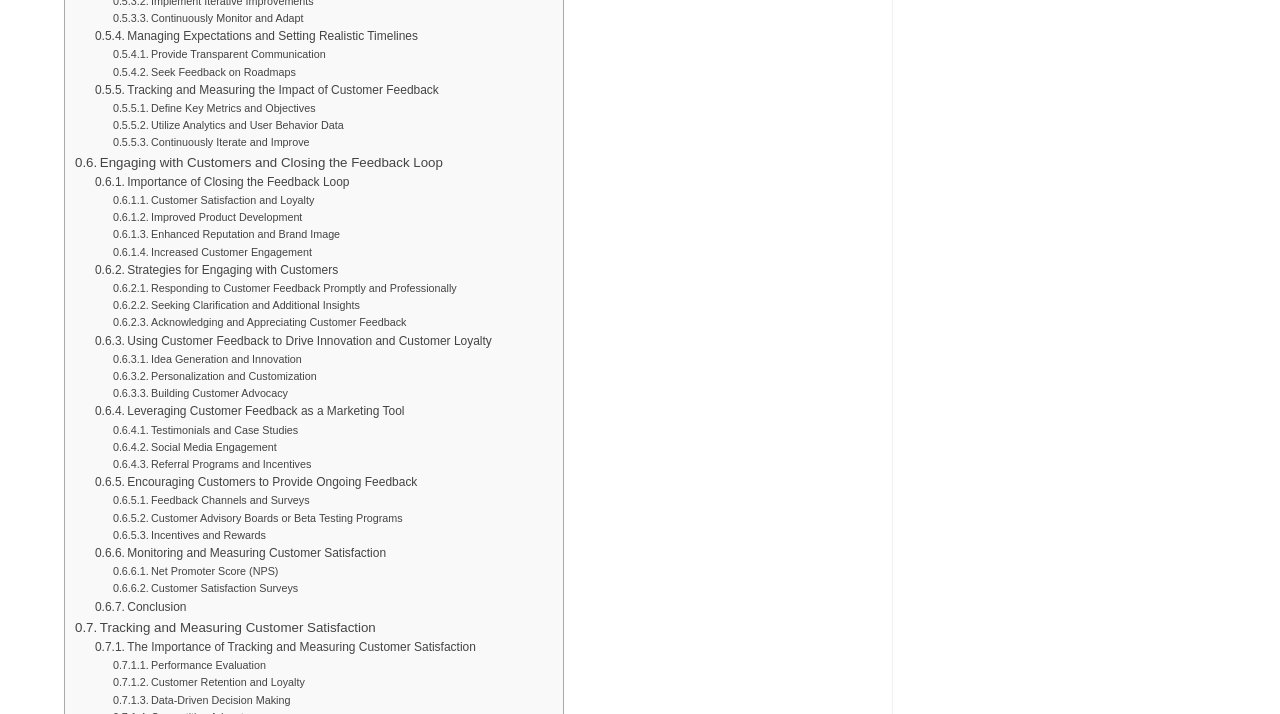Calculate the bounding box coordinates of the UI element given the description: "Enhanced Reputation and Brand Image".

[0.088, 0.317, 0.266, 0.341]